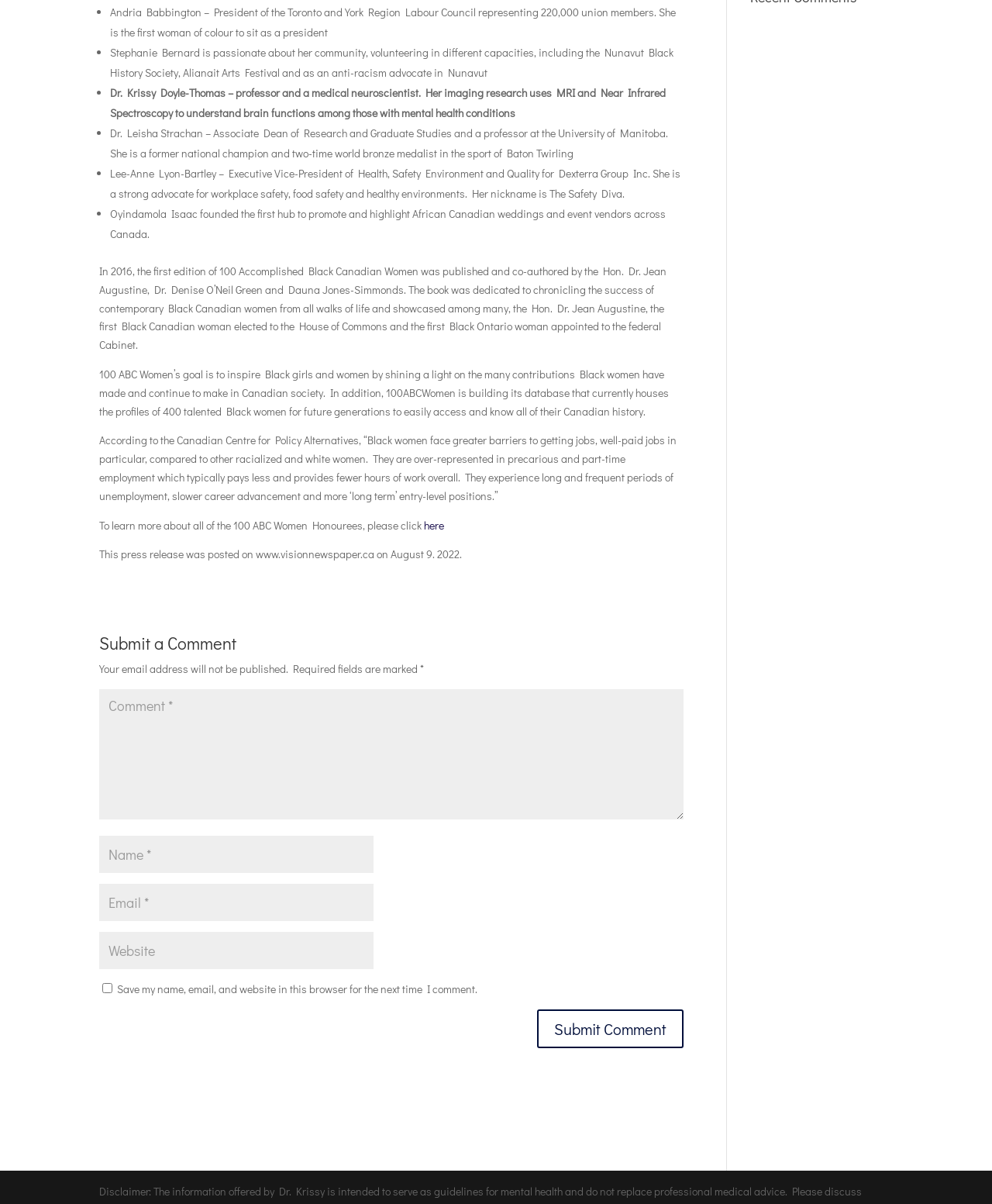Locate the bounding box coordinates of the UI element described by: "name="submit" value="Submit Comment"". The bounding box coordinates should consist of four float numbers between 0 and 1, i.e., [left, top, right, bottom].

[0.541, 0.838, 0.689, 0.87]